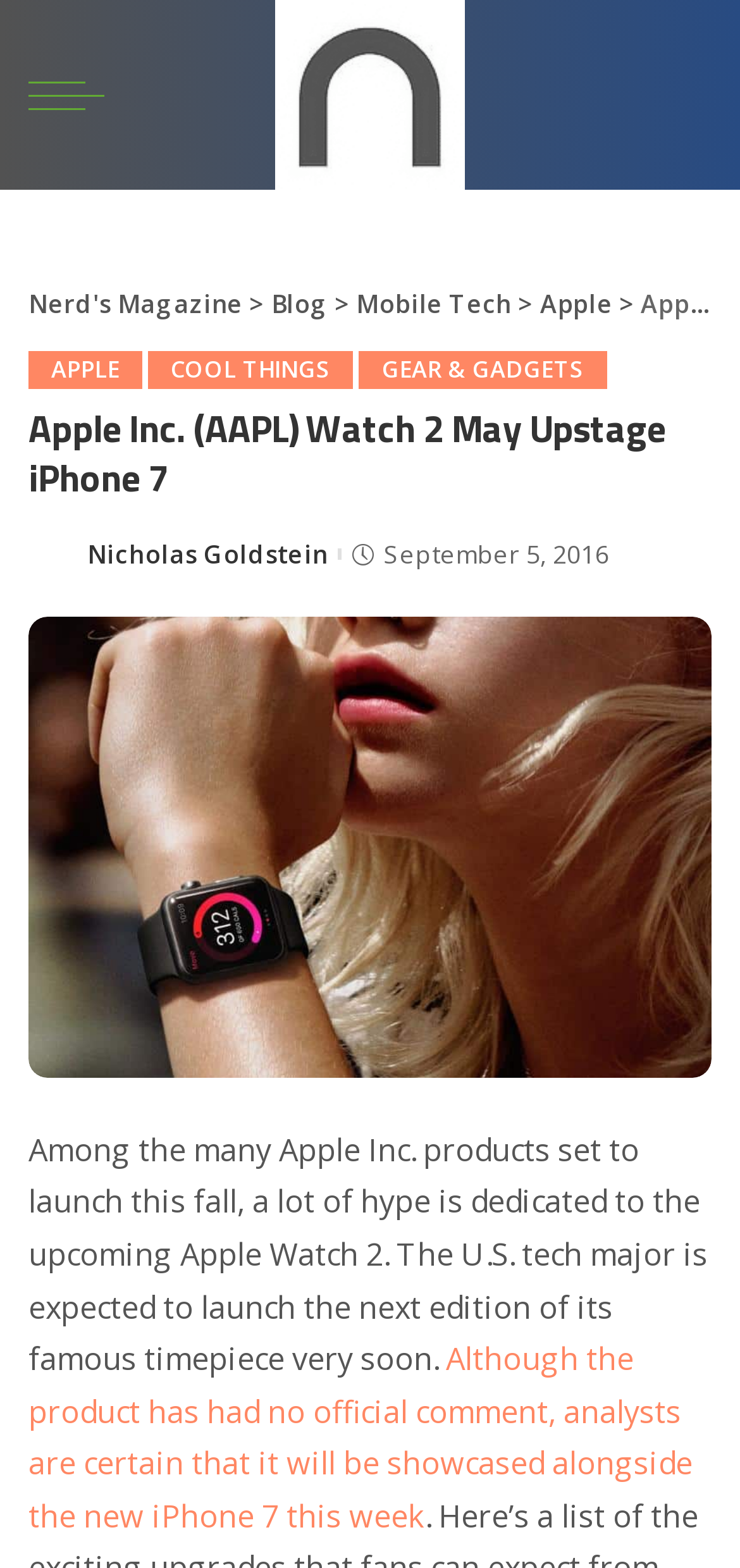Refer to the image and offer a detailed explanation in response to the question: Who is the author of the article?

The author's name can be found next to the image of the person, which is labeled as 'Nicholas Goldstein'.